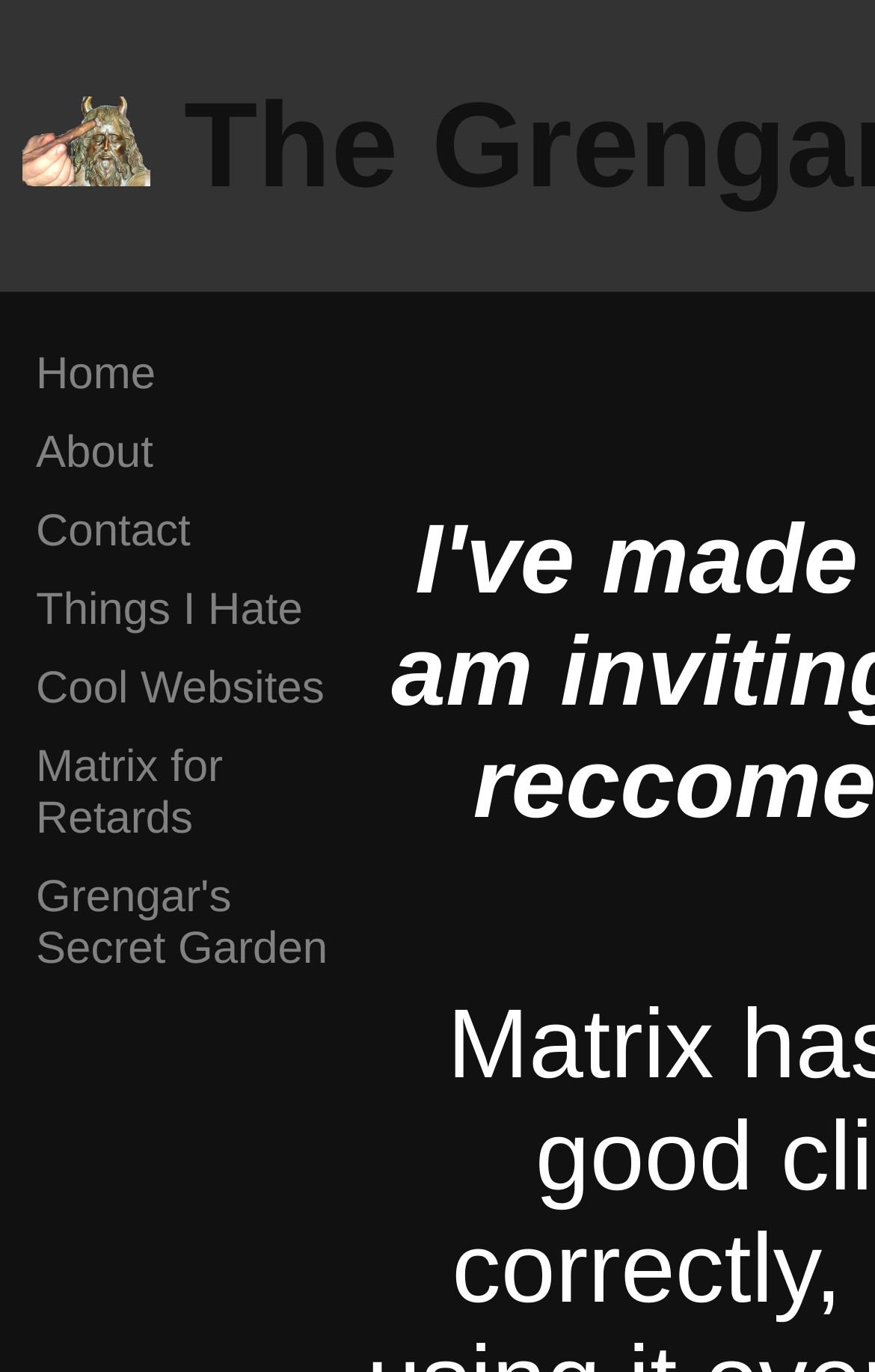What is the position of the 'About' link?
Examine the screenshot and reply with a single word or phrase.

Below 'Home'